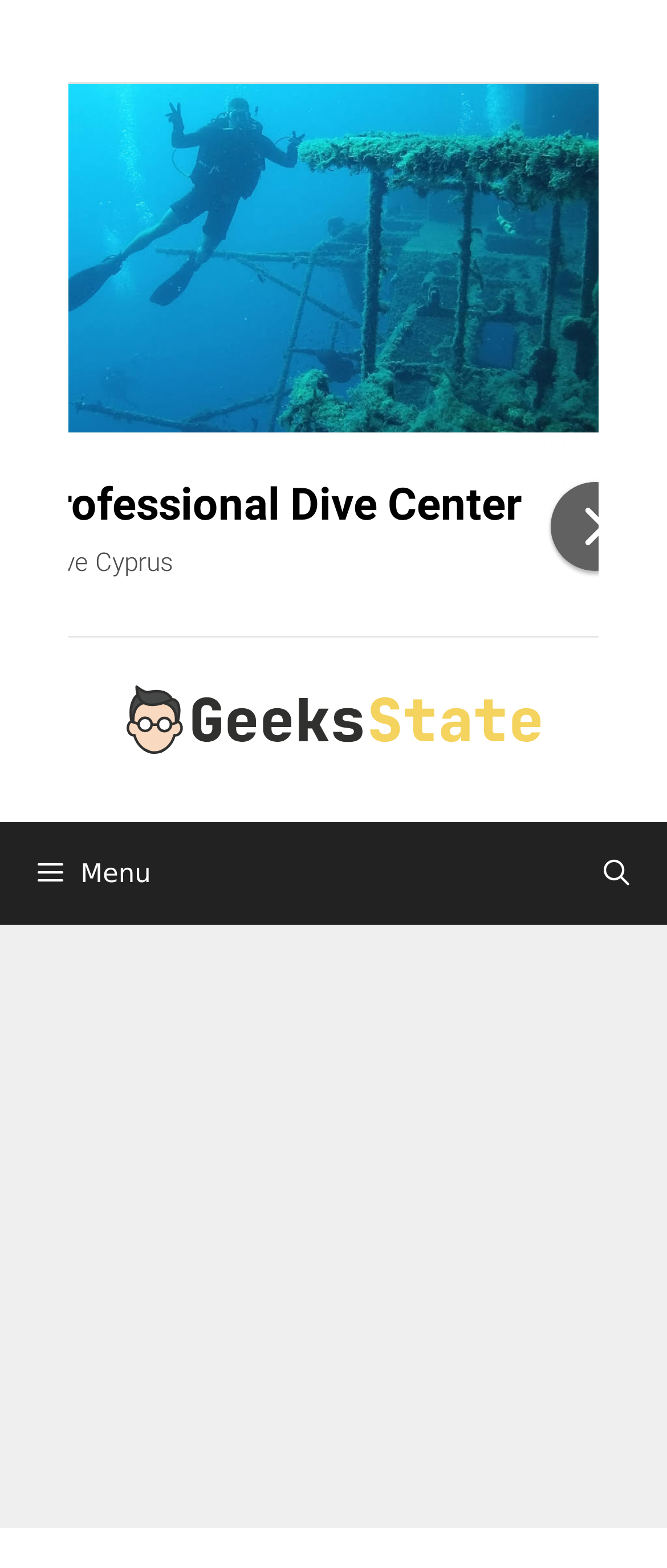Provide the text content of the webpage's main heading.

Benefits of Vlogging | Why You Should Vlog in 2022